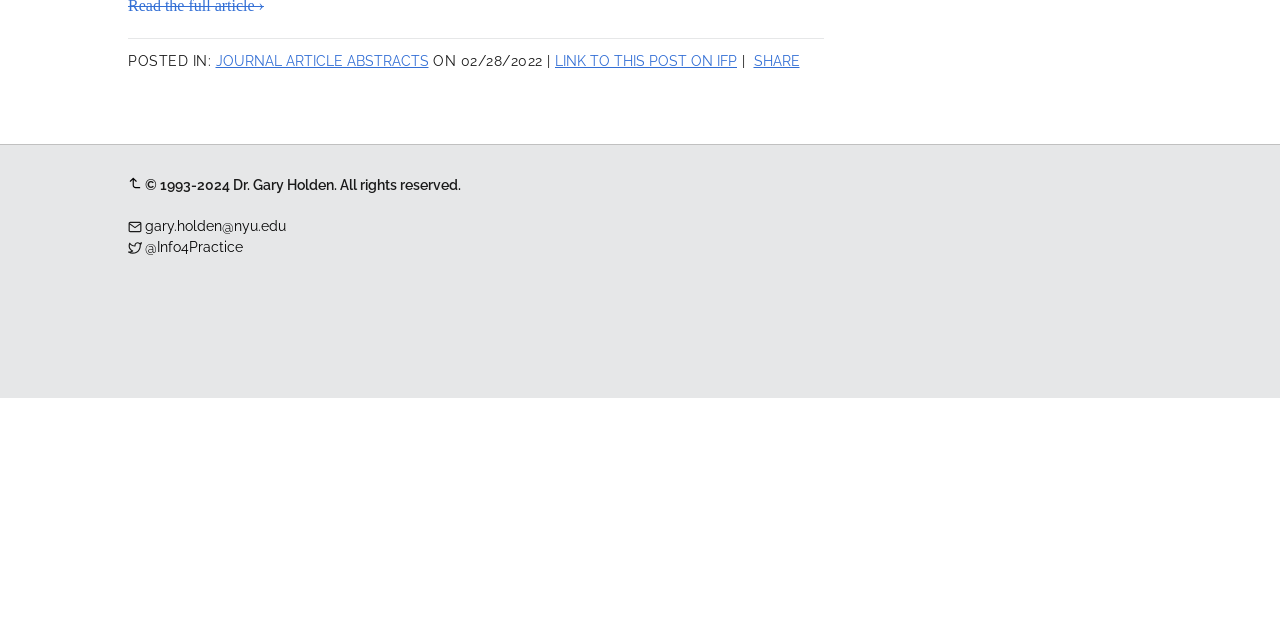Locate the UI element that matches the description gary.holden@nyu.edu in the webpage screenshot. Return the bounding box coordinates in the format (top-left x, top-left y, bottom-right x, bottom-right y), with values ranging from 0 to 1.

[0.113, 0.34, 0.223, 0.365]